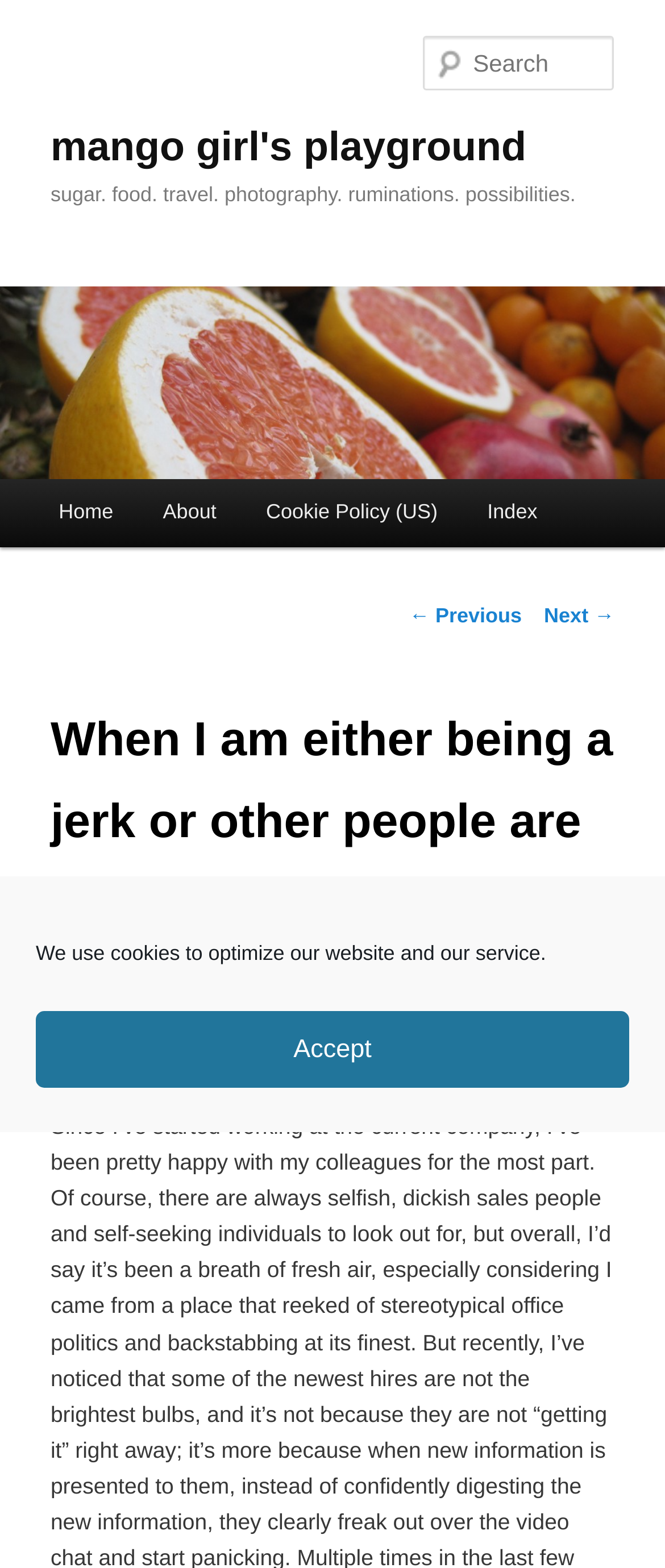Identify the bounding box for the described UI element: "parent_node: mango girl's playground".

[0.0, 0.183, 1.0, 0.305]